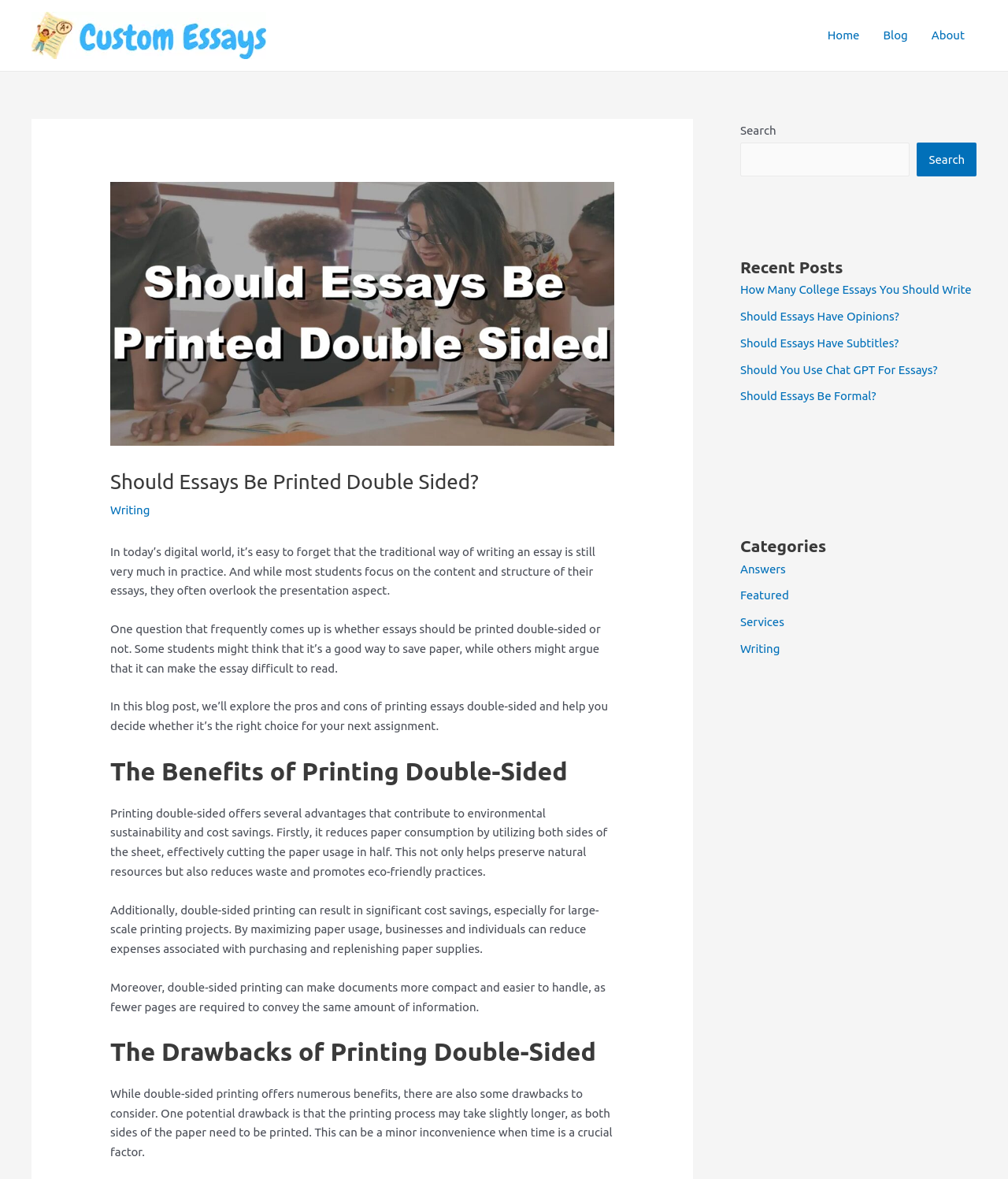Analyze and describe the webpage in a detailed narrative.

This webpage is about the topic "Should Essays Be Printed Double Sided?" and is part of a custom essay writing service. At the top left, there is a logo image with the text "Custom Essays" next to it, which is also a link. On the top right, there is a navigation menu with links to "Home", "Blog", and "About".

Below the navigation menu, there is a header section with an image related to the topic, a heading that reads "Should Essays Be Printed Double Sided?", and a link to "Writing". The main content of the page is divided into three sections: an introduction, the benefits of printing double-sided, and the drawbacks of printing double-sided. The introduction discusses the importance of presentation in essay writing and the question of whether essays should be printed double-sided. The benefits section lists three advantages of double-sided printing, including environmental sustainability, cost savings, and document compactness. The drawbacks section mentions one potential disadvantage, which is the slightly longer printing time.

On the right side of the page, there are three complementary sections. The top section contains a search bar with a button. The middle section displays recent posts with links to other essay-related topics. The bottom section lists categories with links to "Answers", "Featured", "Services", and "Writing".

Overall, the webpage provides information and guidance on the topic of printing essays double-sided, with additional resources and links to related topics on the right side.